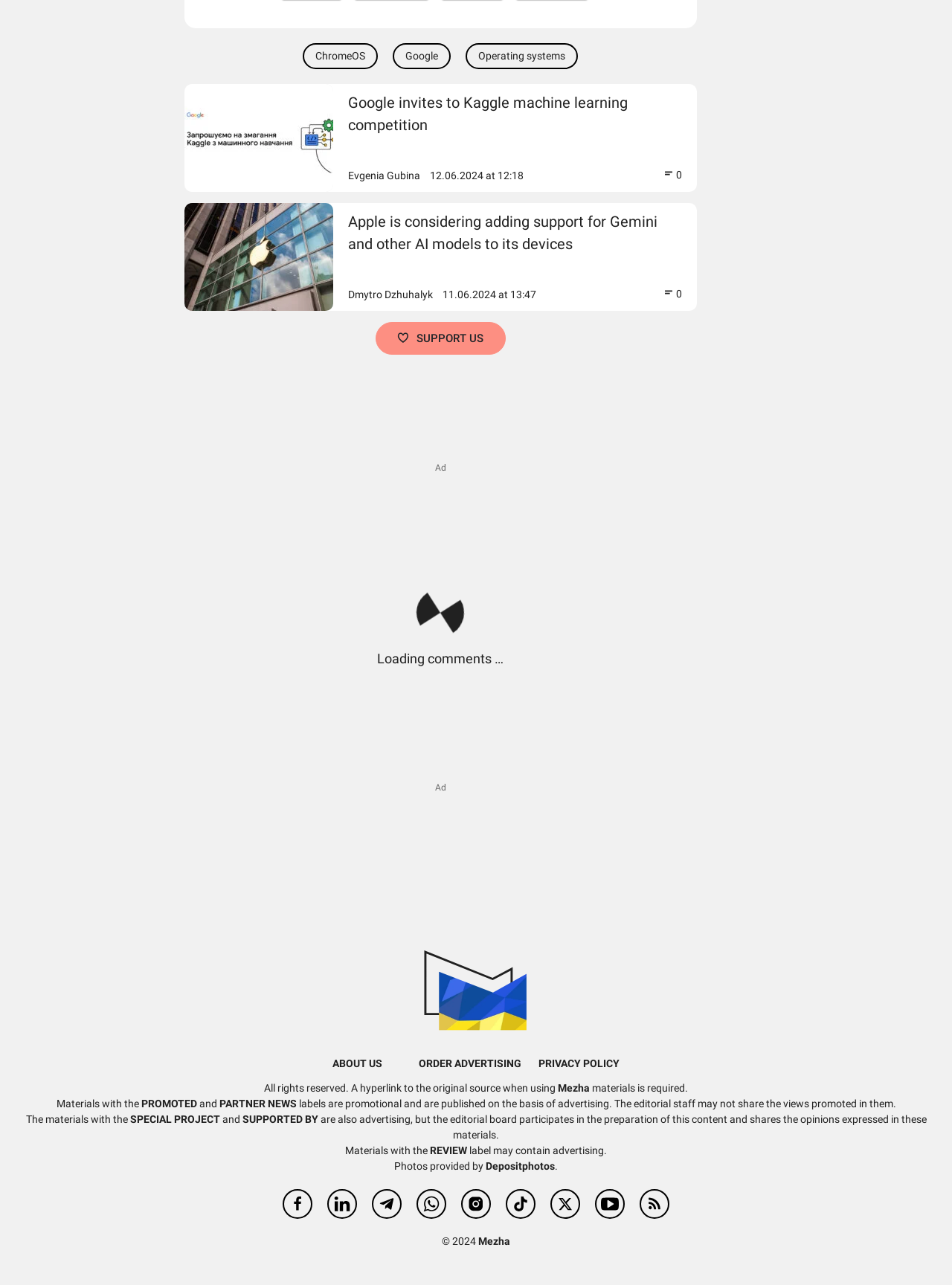What is the purpose of the 'SUPPORT US' link?
Please use the image to provide an in-depth answer to the question.

I inferred the purpose of the 'SUPPORT US' link by its text, which suggests that it is a call to action to support the website, likely financially or otherwise.